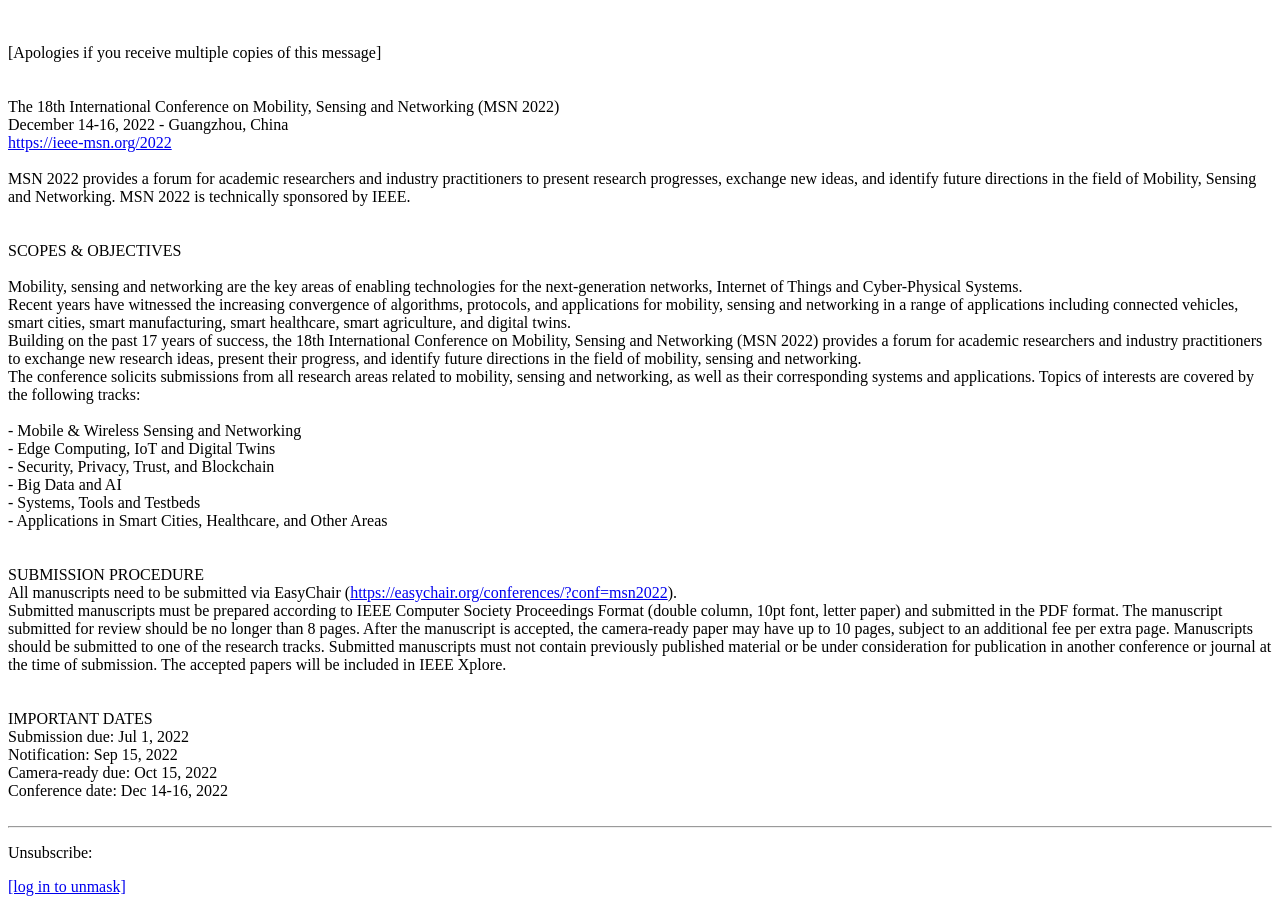What is the title of the conference?
Based on the screenshot, provide a one-word or short-phrase response.

MSN 2022